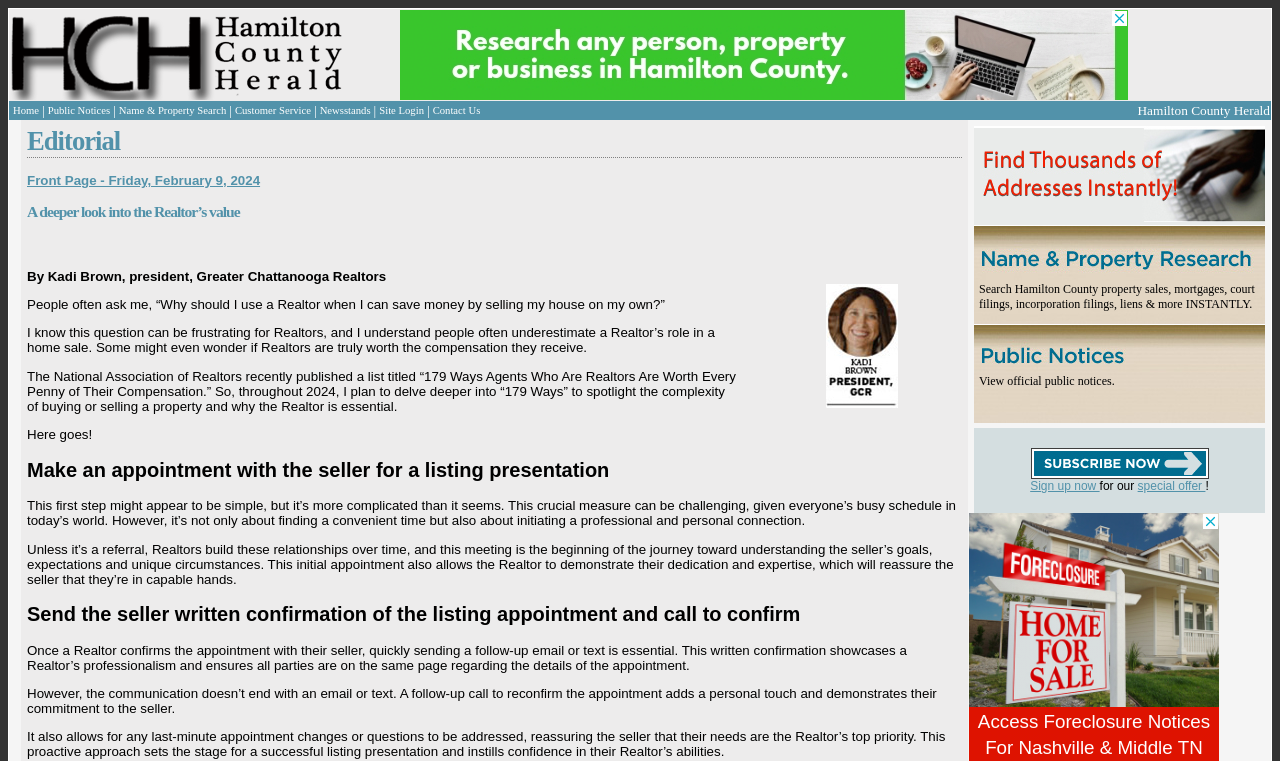Locate the bounding box coordinates of the region to be clicked to comply with the following instruction: "Read the editorial". The coordinates must be four float numbers between 0 and 1, in the form [left, top, right, bottom].

[0.021, 0.166, 0.752, 0.208]